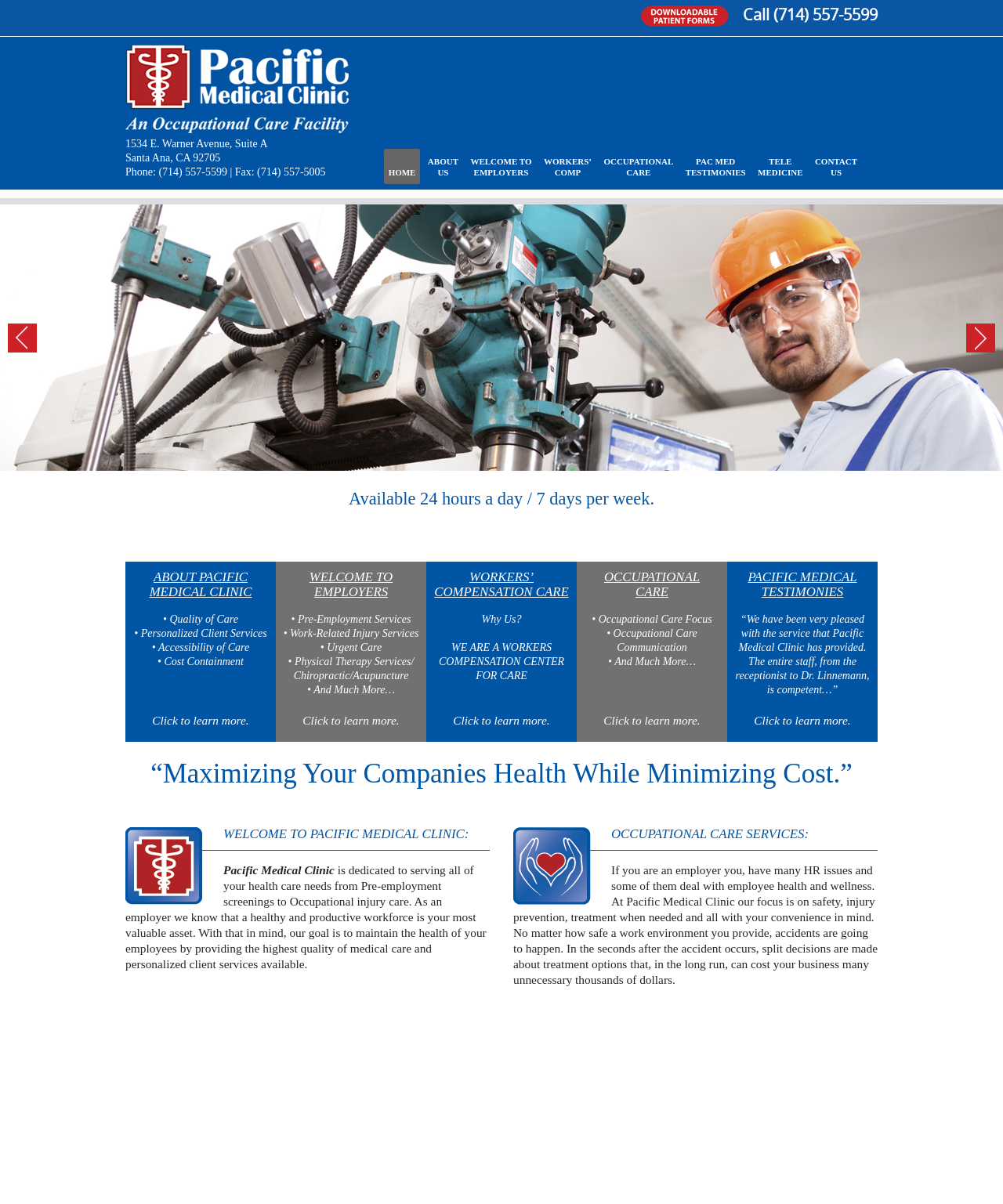What is the address of Pacific Medical Clinic?
Look at the image and provide a short answer using one word or a phrase.

1534 E. Warner Avenue, Suite A, Santa Ana, CA 92705